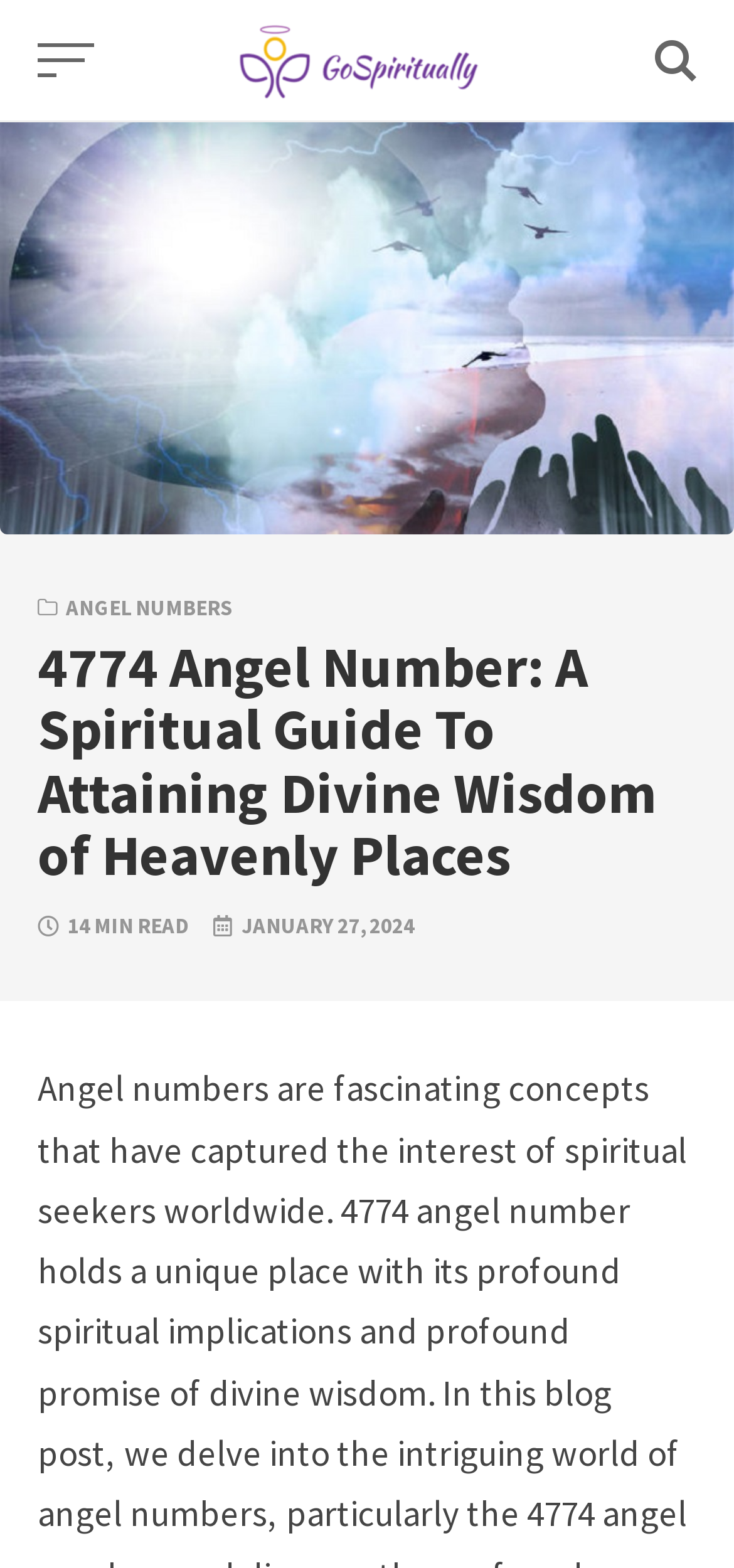Explain the webpage in detail.

The webpage is about the concept of angel numbers, specifically the 4774 angel number, and its spiritual significance. At the top left corner, there is a "Skip to content" link. Next to it, on the top left, is a button with no text. On the top center, the website's logo "Go Spiritually" is displayed, accompanied by an image with the same text. On the top right, there is another button with an icon.

Below the top section, there is a dropdown menu with the title "ANGEL NUMBERS" on the top left. Underneath, the main heading "4774 Angel Number: A Spiritual Guide To Attaining Divine Wisdom of Heavenly Places" is prominently displayed, spanning across the page. 

To the right of the heading, there are two lines of text: "14 MIN READ" and "JANUARY 27, 2024", indicating the reading time and publication date of the article, respectively.